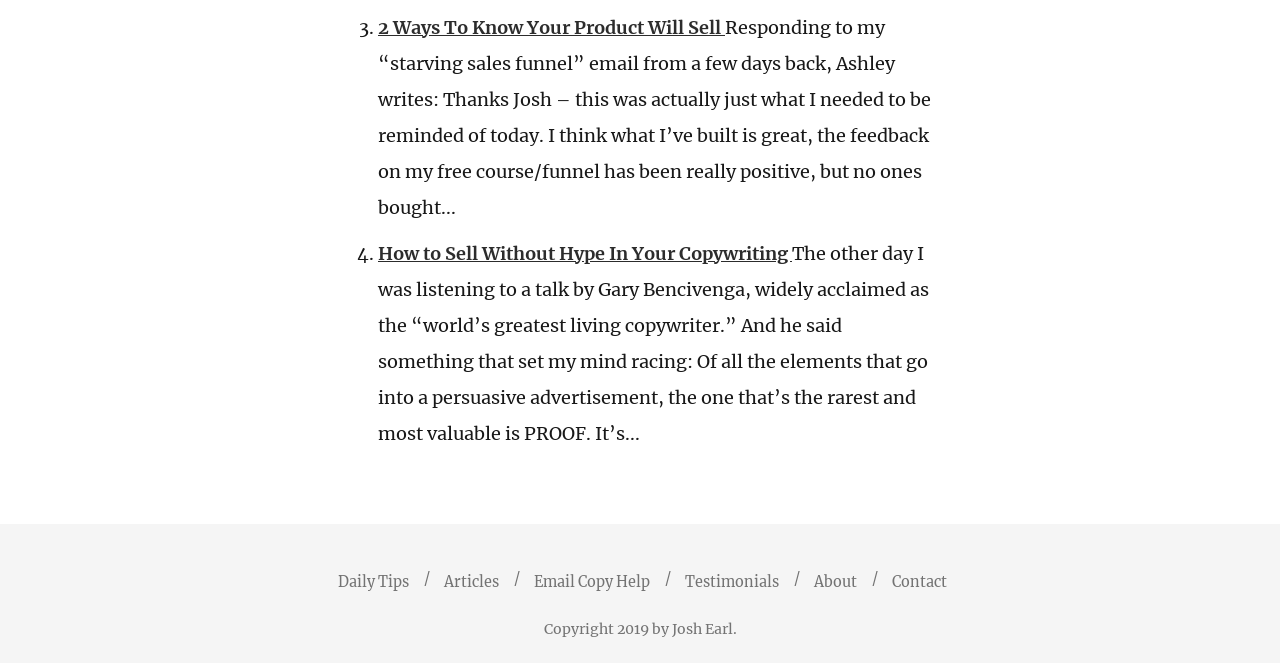How many navigation links are at the bottom of the page?
Look at the image and provide a short answer using one word or a phrase.

6